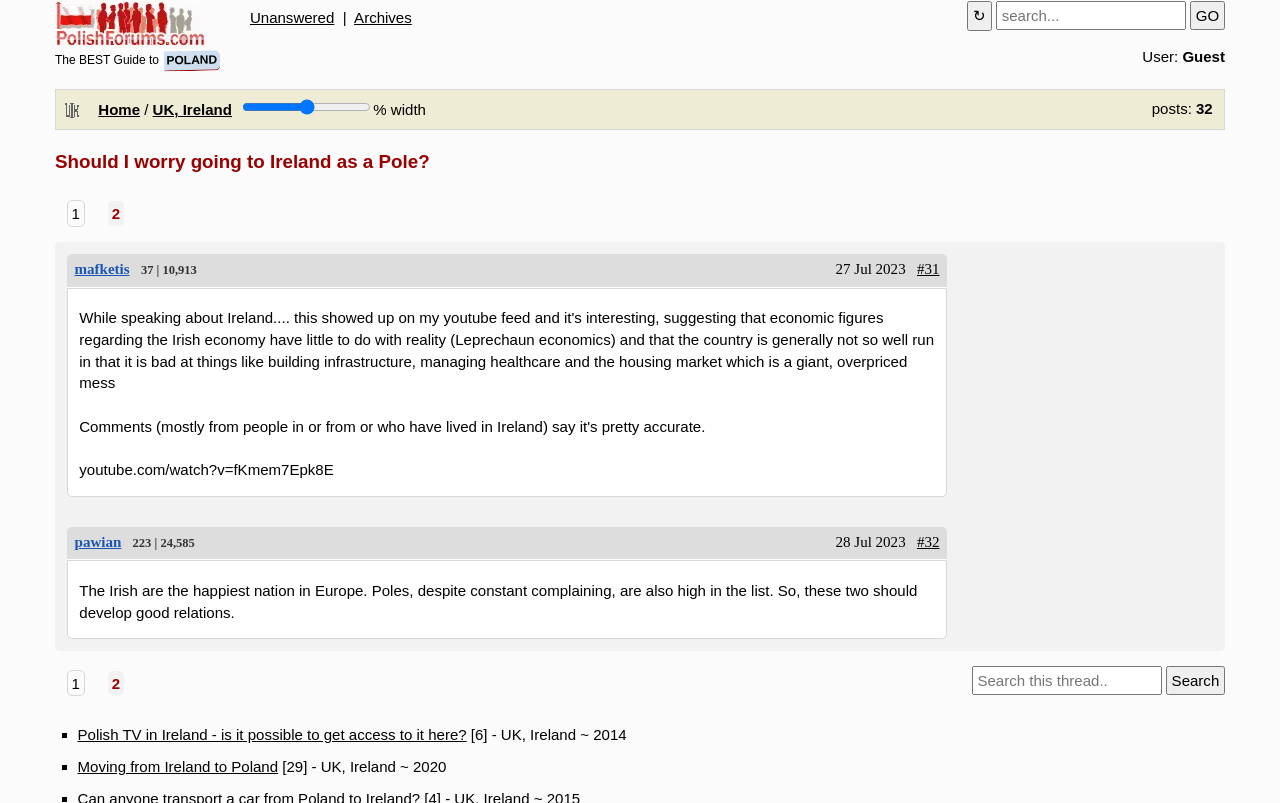Locate the UI element described by aria-label="Search input" name="phrase" placeholder="Search Tours" and provide its bounding box coordinates. Use the format (top-left x, top-left y, bottom-right x, bottom-right y) with all values as floating point numbers between 0 and 1.

None